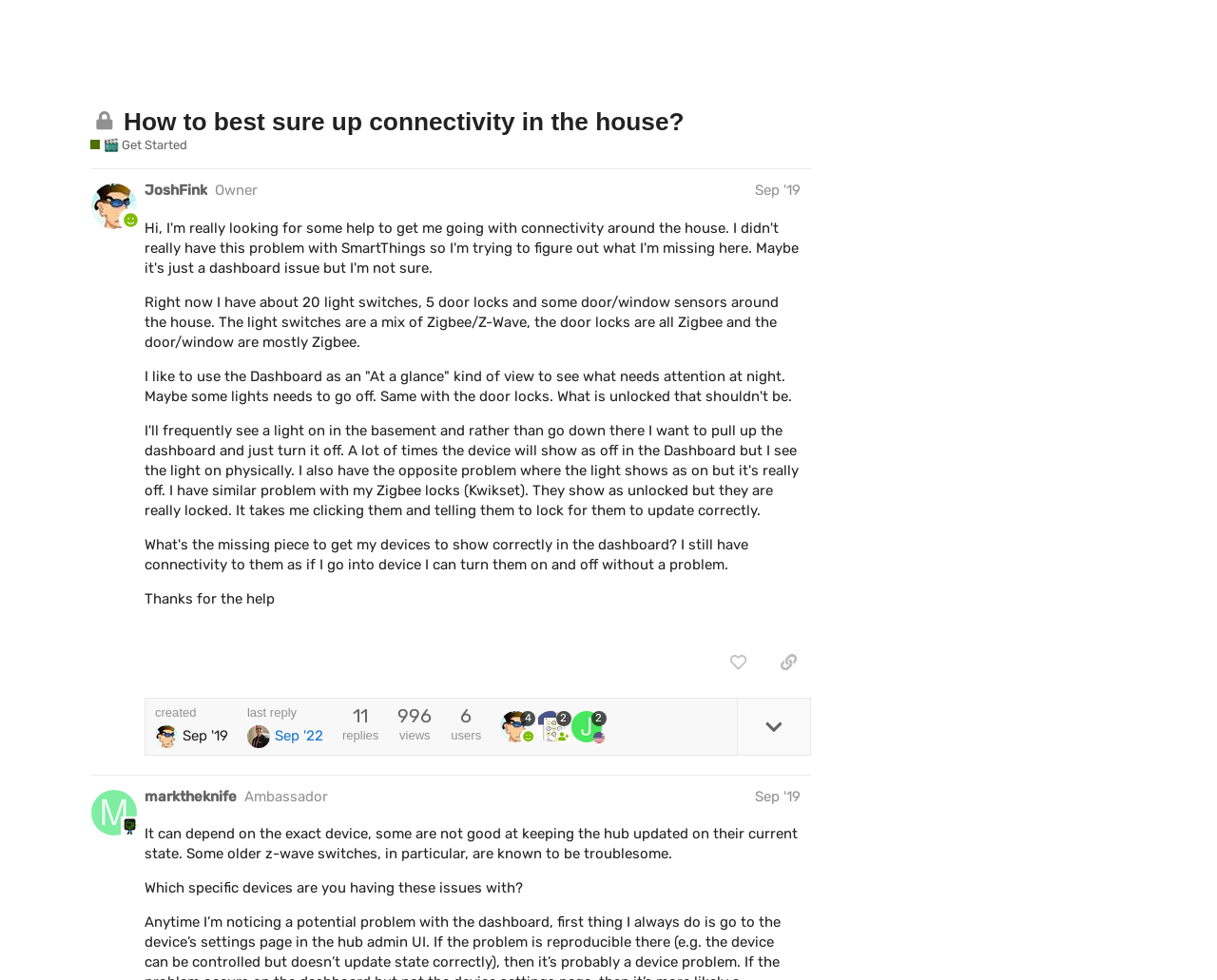Respond to the question with just a single word or phrase: 
What is the status of the topic 'How to best sure up connectivity in the house?'?

Closed